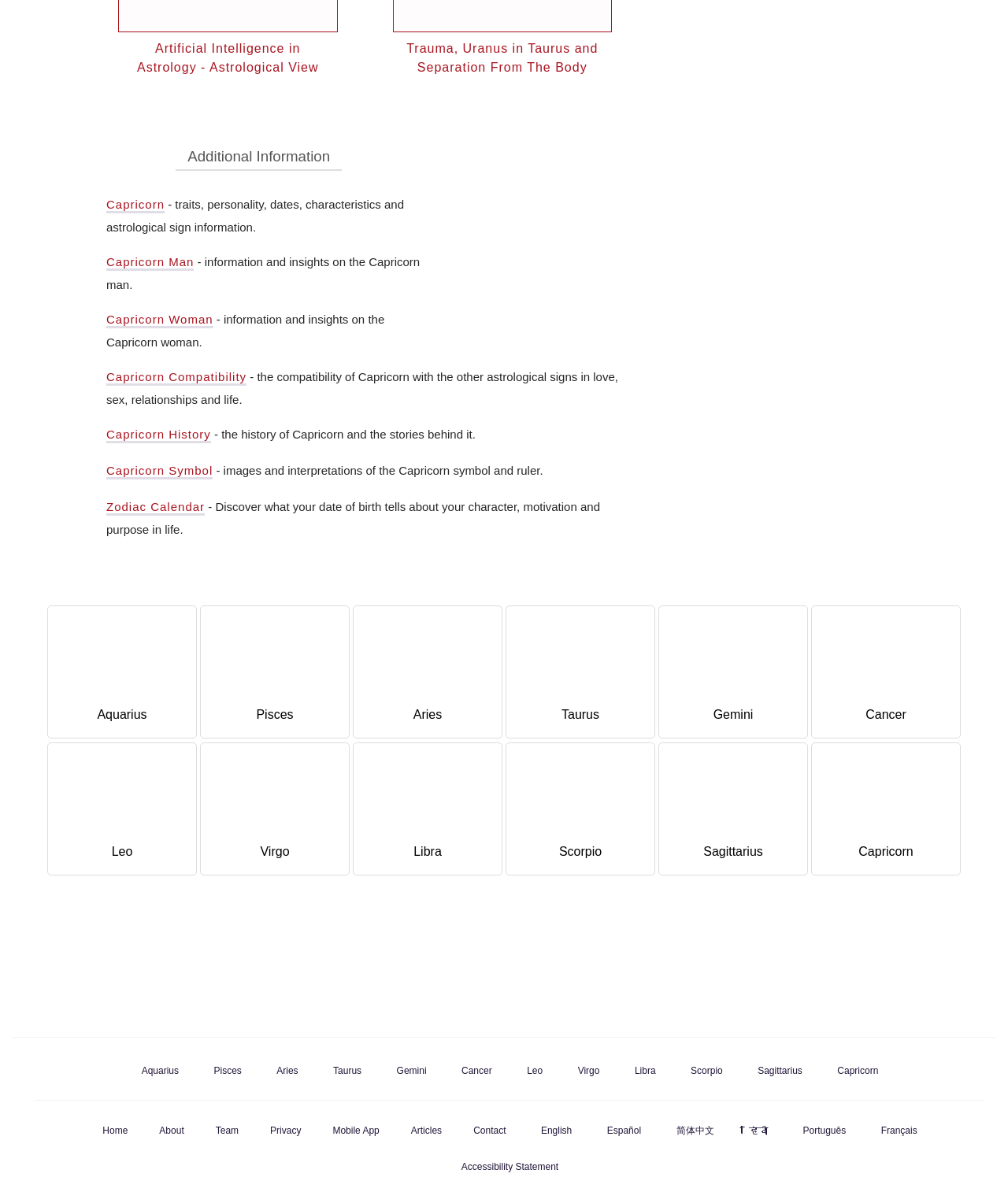What is the topic of the 'Capricorn Man' link?
Use the information from the image to give a detailed answer to the question.

The 'Capricorn Man' link is likely to provide information and insights about the characteristics, traits, and personalities of men born under the Capricorn astrological sign.